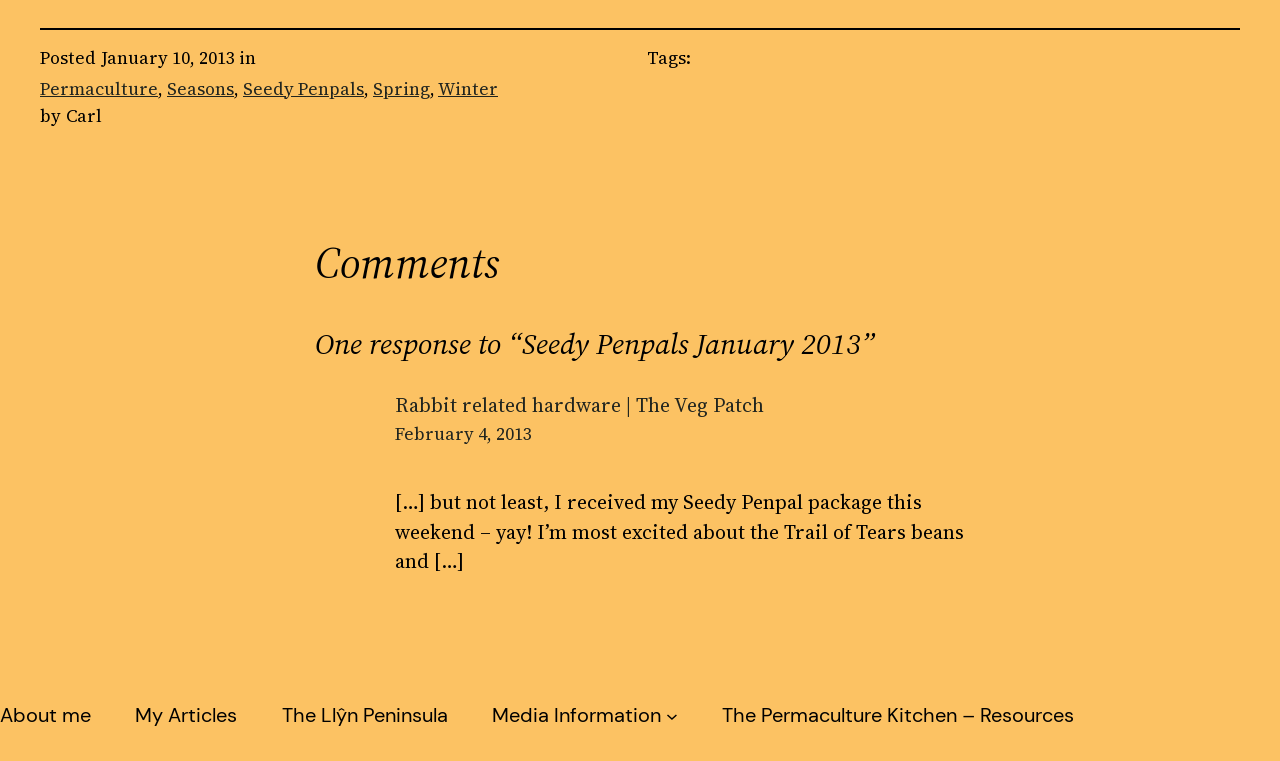Determine the coordinates of the bounding box for the clickable area needed to execute this instruction: "Go to the 'About me' page".

[0.0, 0.915, 0.071, 0.967]